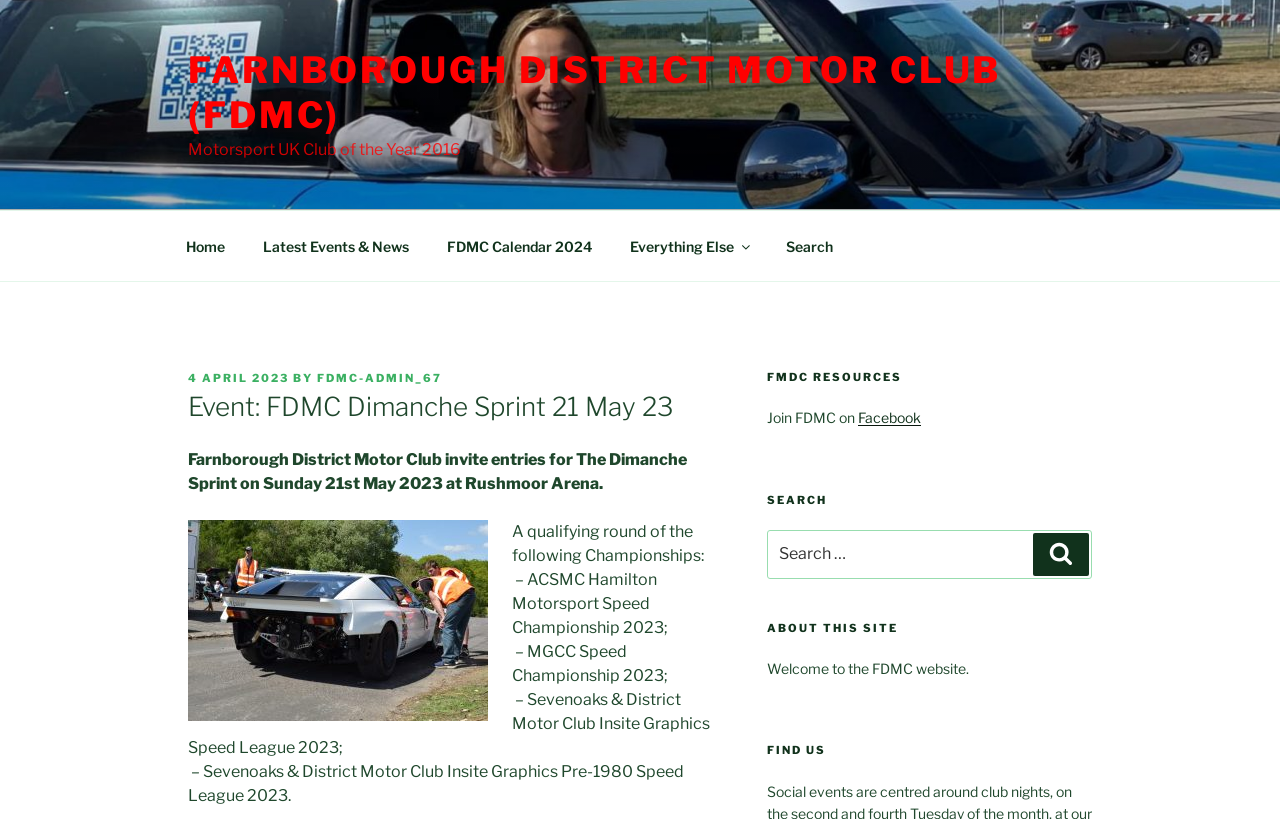Please locate the bounding box coordinates of the element that should be clicked to achieve the given instruction: "Read the latest events and news".

[0.191, 0.27, 0.333, 0.33]